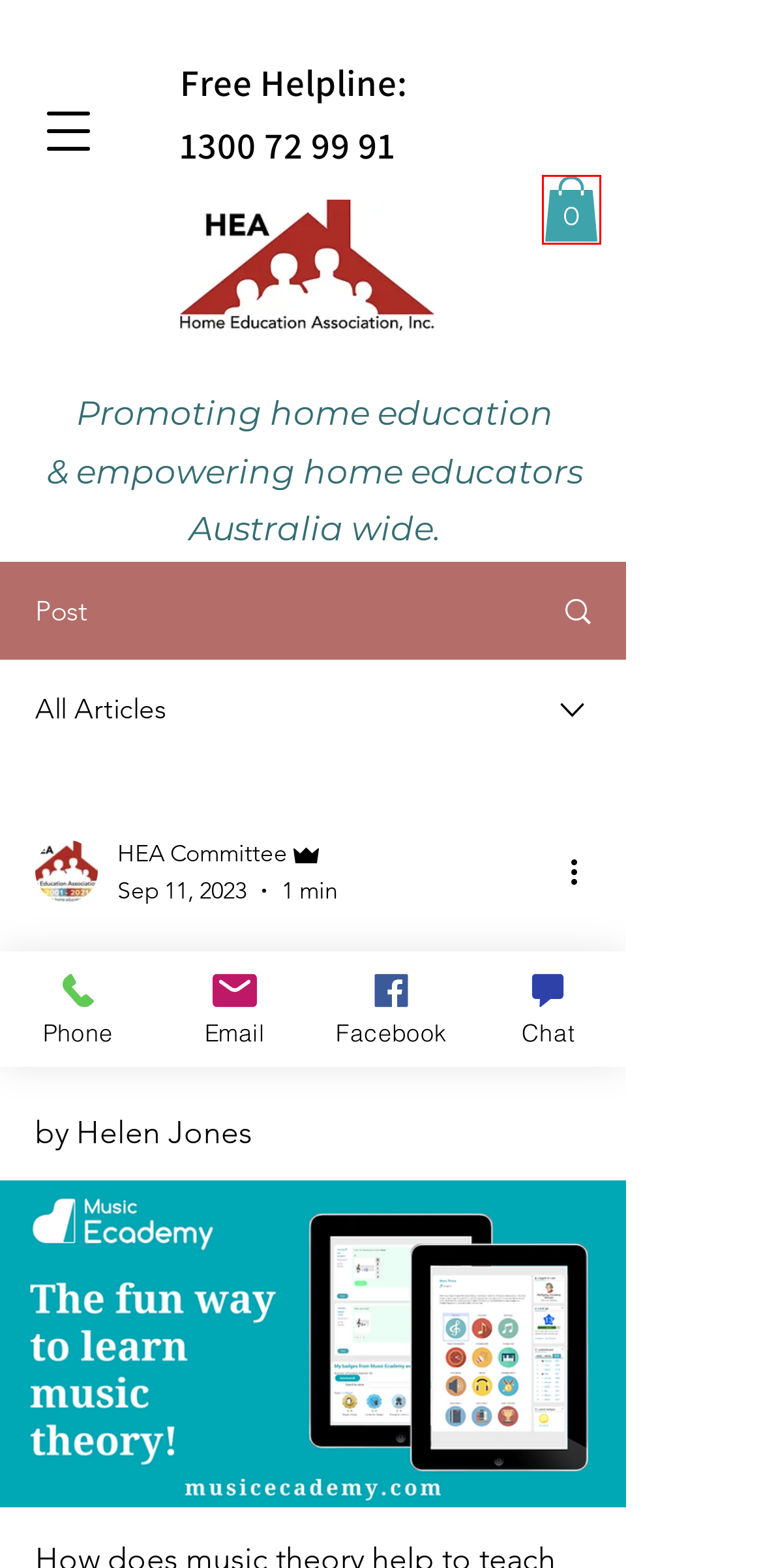You are given a screenshot of a webpage with a red rectangle bounding box. Choose the best webpage description that matches the new webpage after clicking the element in the bounding box. Here are the candidates:
A. SCHOOL HOLIDAY SCIENCE
B. Cart Page | HEA Australia
C. HEA Membership Plans | HEA Australia
D. Our Team / Governance | HEA Australia
E. Home Education Association, Inc
F. Articles & Blogs | Home Education Association, Inc
G. Nothing Beats Hands-on Science
H. Alphabet Activities

B